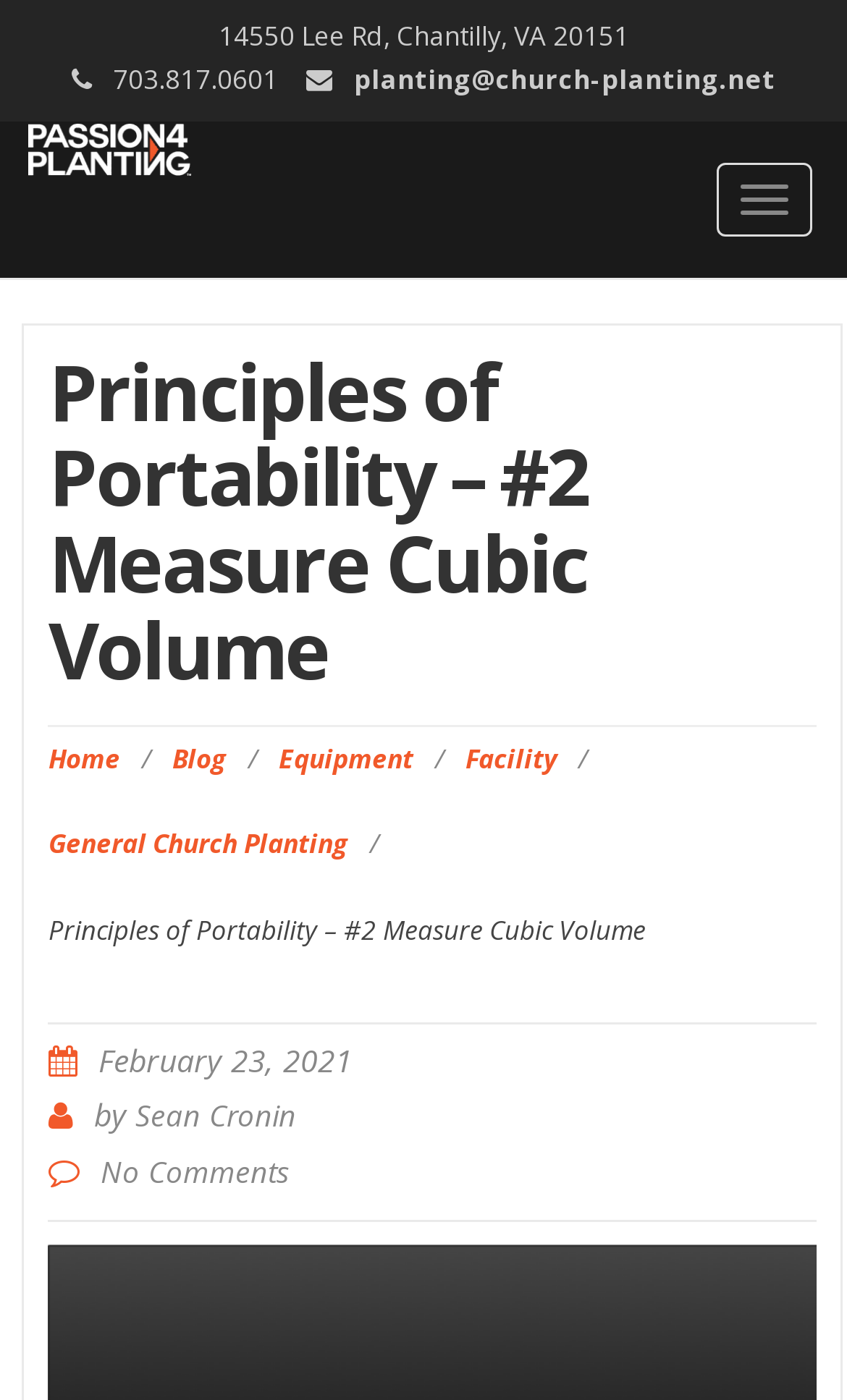How many comments are there on the current article?
Answer the question in a detailed and comprehensive manner.

I found the comment count by looking at the bottom section of the webpage, where the article's metadata is typically displayed. The comment count is written in a link element as 'No Comments'.